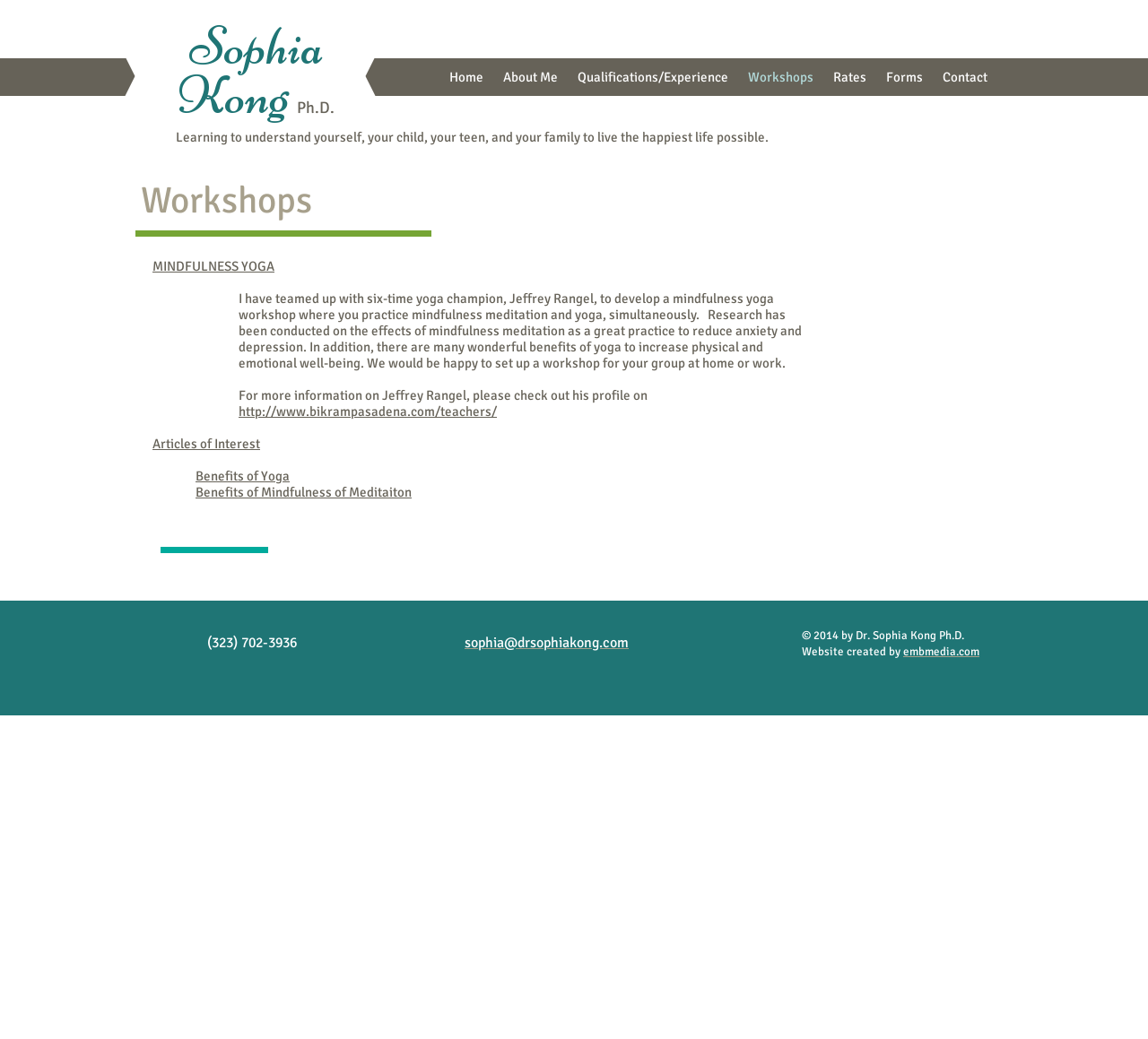Provide the bounding box coordinates of the HTML element described as: "Contact". The bounding box coordinates should be four float numbers between 0 and 1, i.e., [left, top, right, bottom].

[0.812, 0.064, 0.869, 0.085]